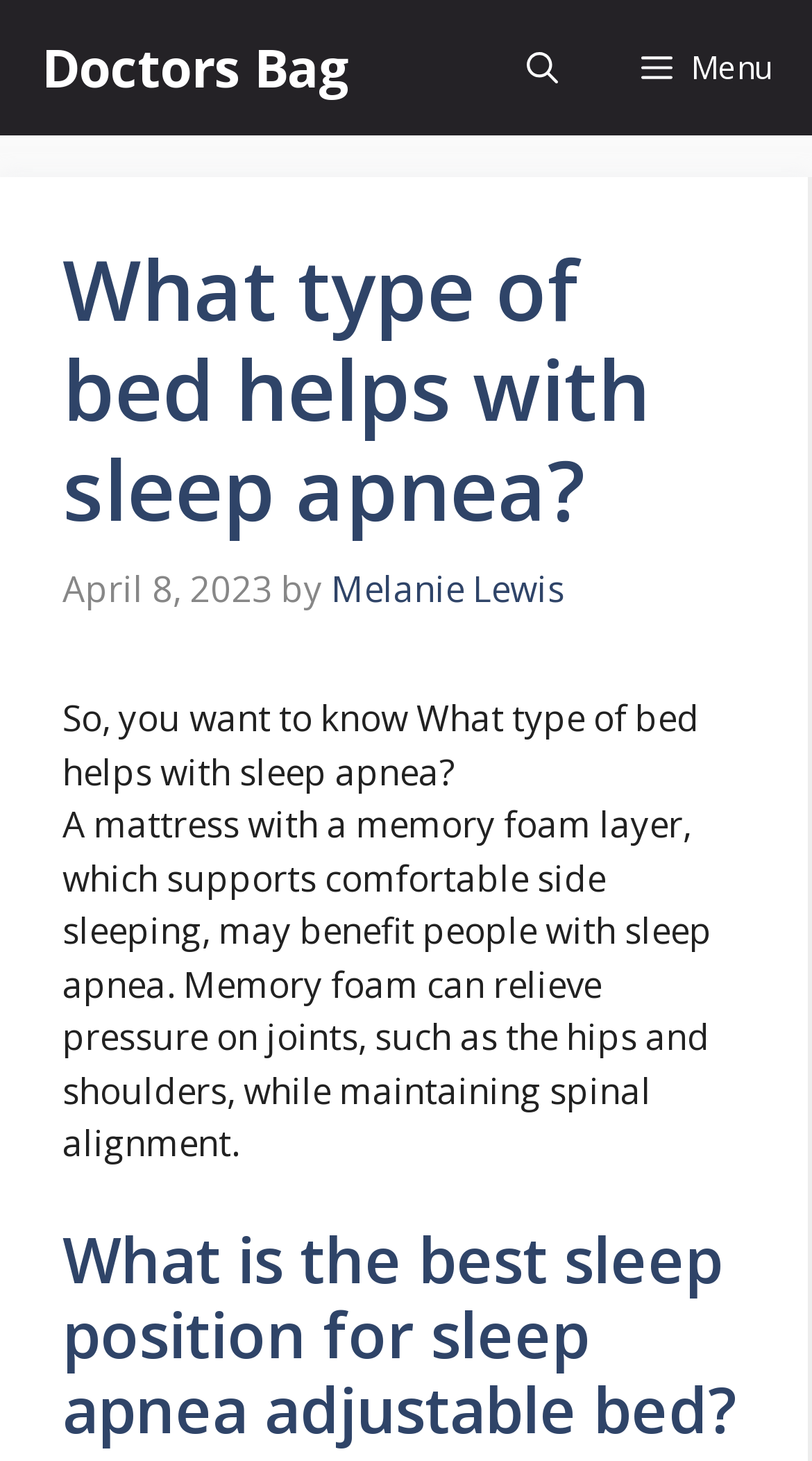Identify the text that serves as the heading for the webpage and generate it.

What type of bed helps with sleep apnea?